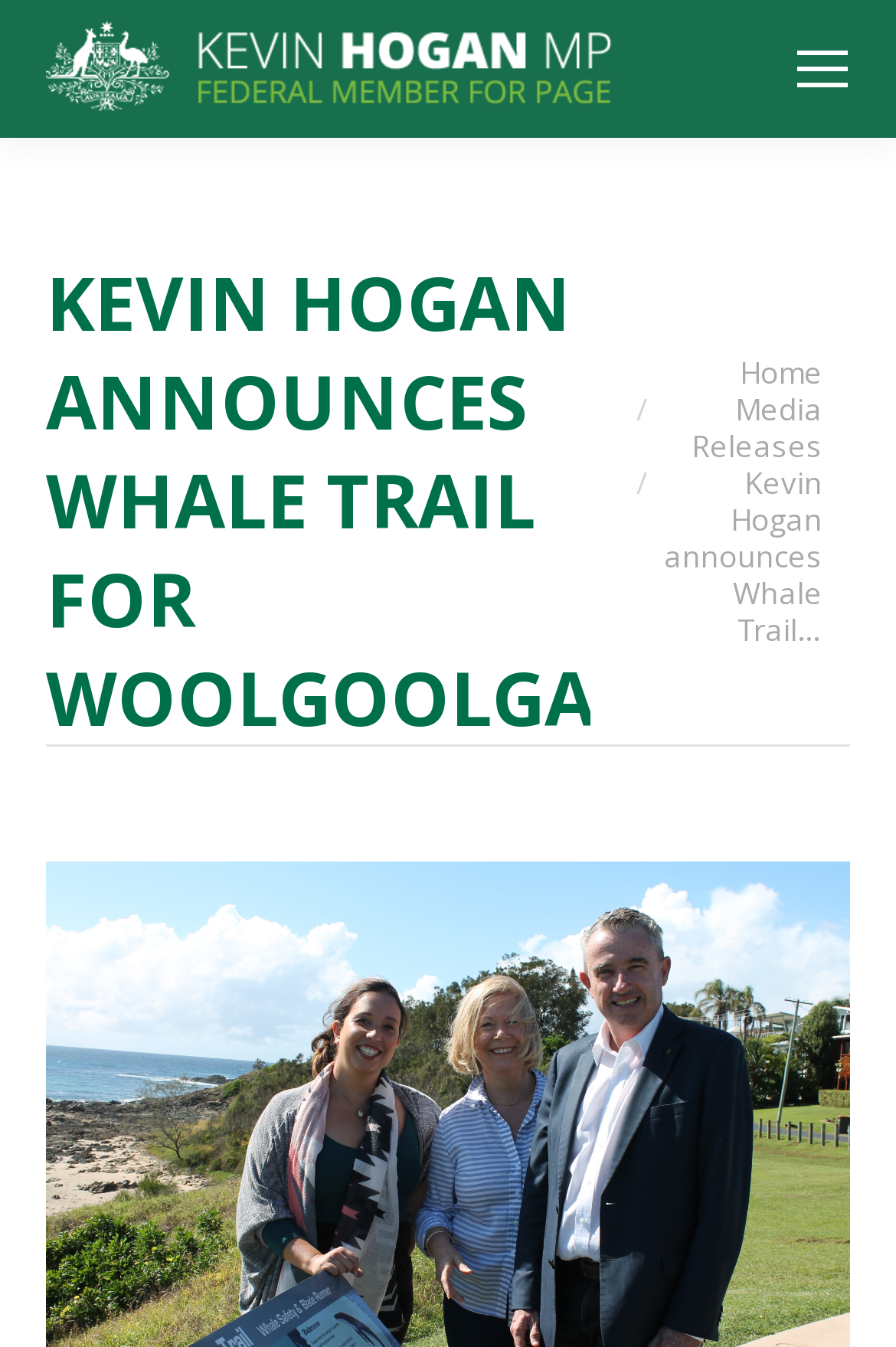Identify and provide the bounding box for the element described by: "aria-label="Mobile menu icon"".

[0.887, 0.031, 0.949, 0.072]